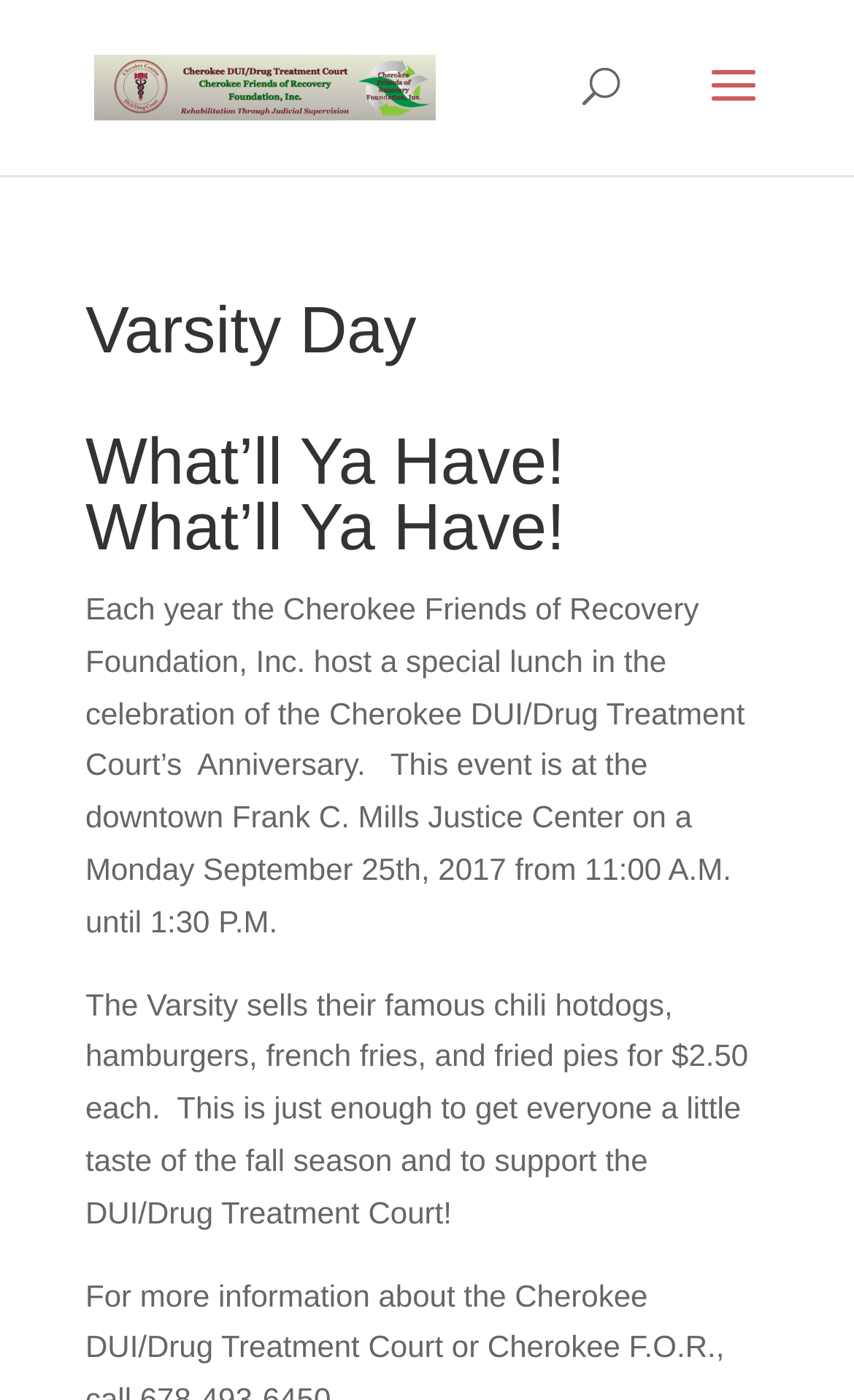What is the purpose of the event?
Please answer the question with as much detail as possible using the screenshot.

Based on the text in the StaticText element, it can be inferred that the purpose of the event is to support the DUI/Drug Treatment Court, as the sales from The Varsity are meant to support the court.